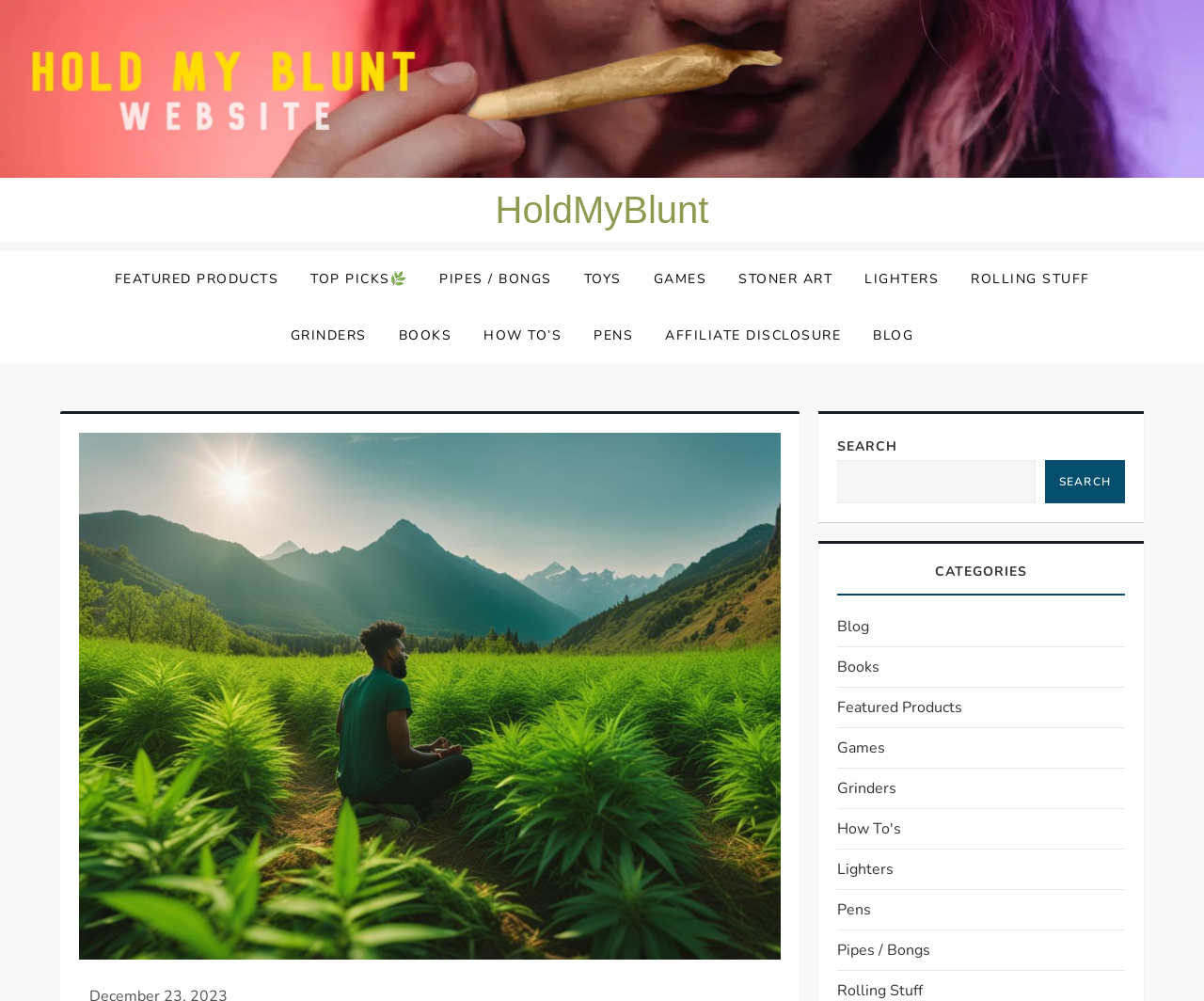Kindly determine the bounding box coordinates for the clickable area to achieve the given instruction: "Talk to sales".

None